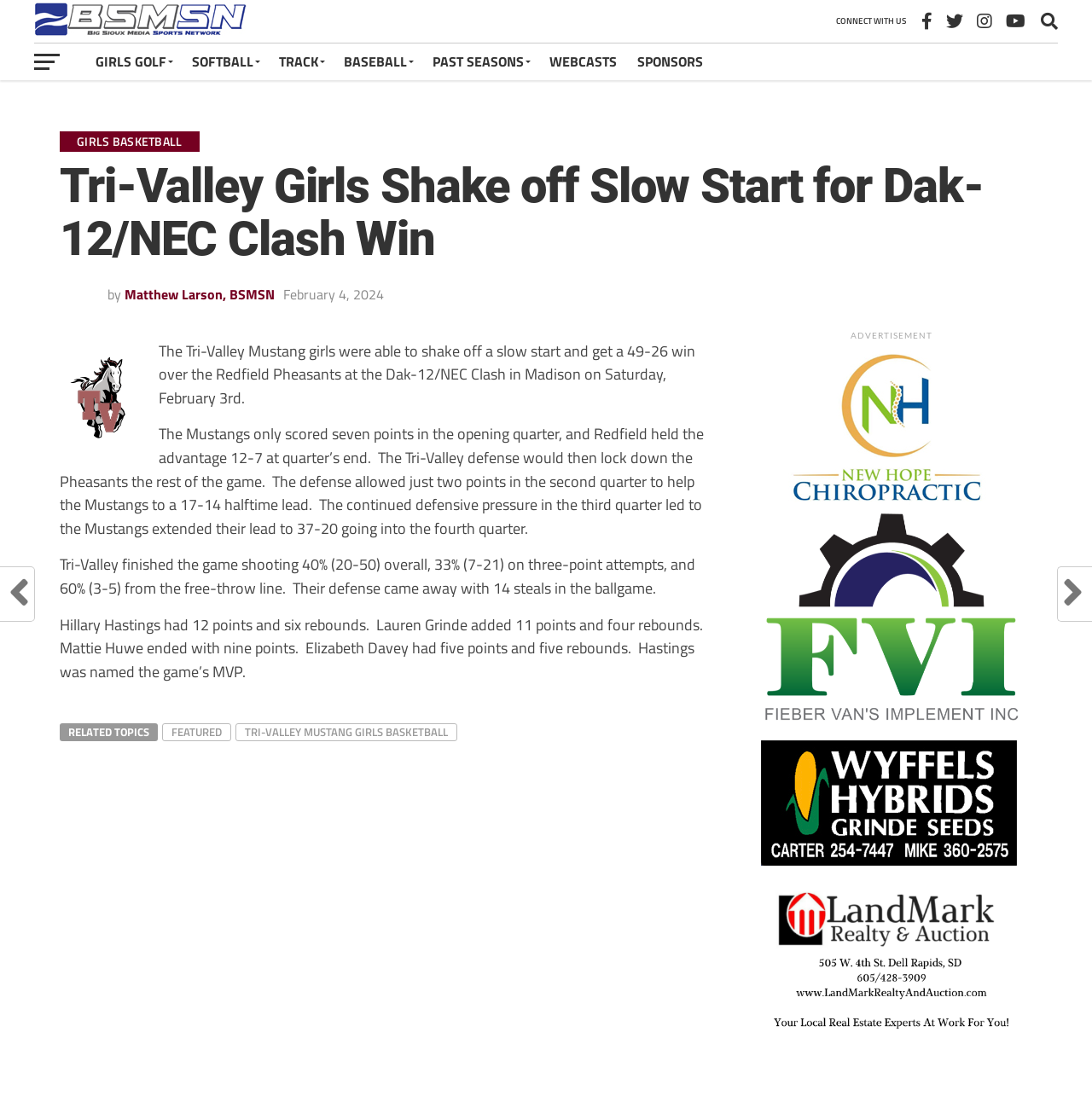Please determine the bounding box coordinates for the element that should be clicked to follow these instructions: "Read the article by Matthew Larson, BSMSN".

[0.114, 0.259, 0.252, 0.278]